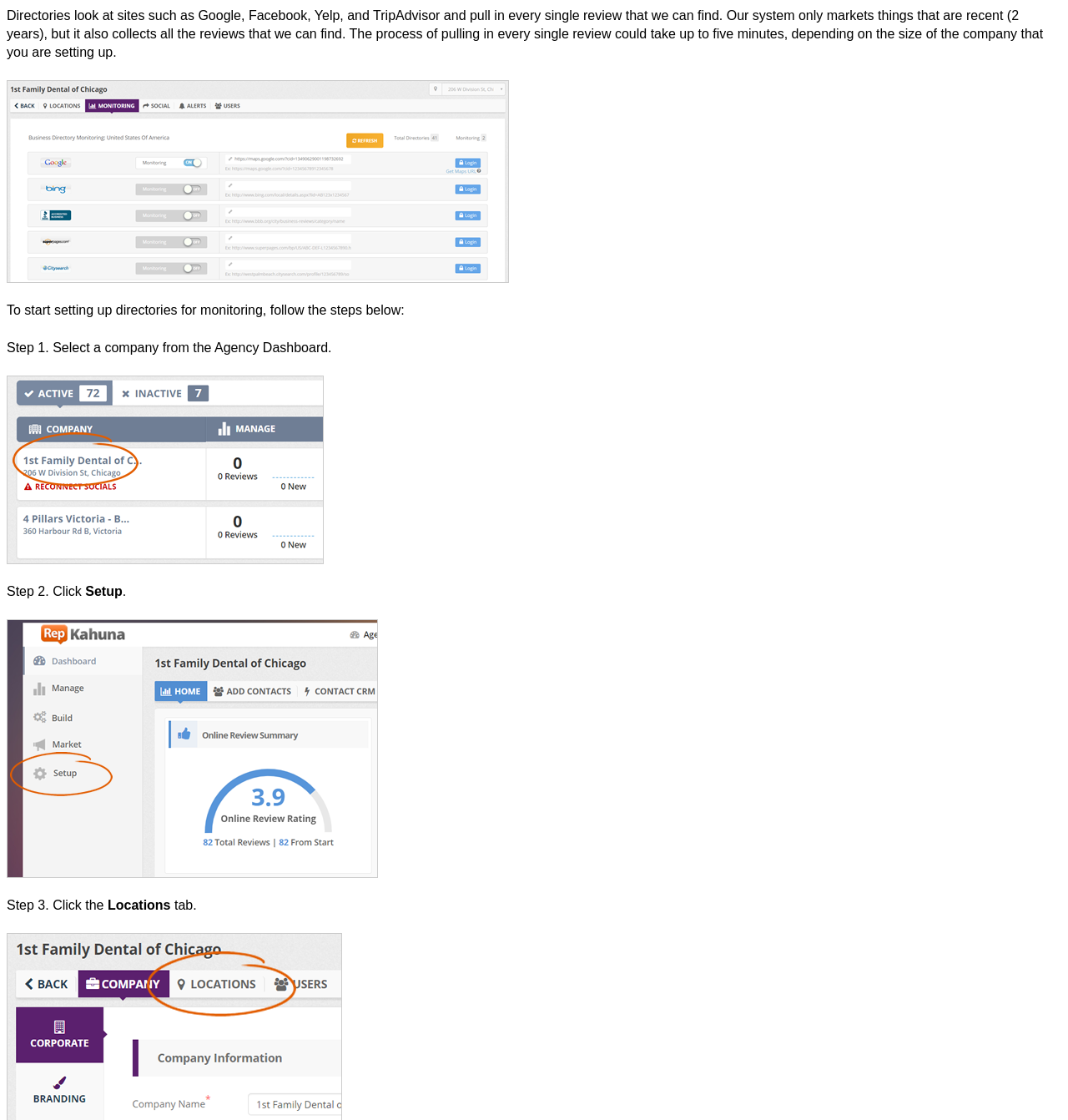How long does the review collection process take?
Please craft a detailed and exhaustive response to the question.

According to the text, the process of pulling in every single review could take up to five minutes, depending on the size of the company being set up.